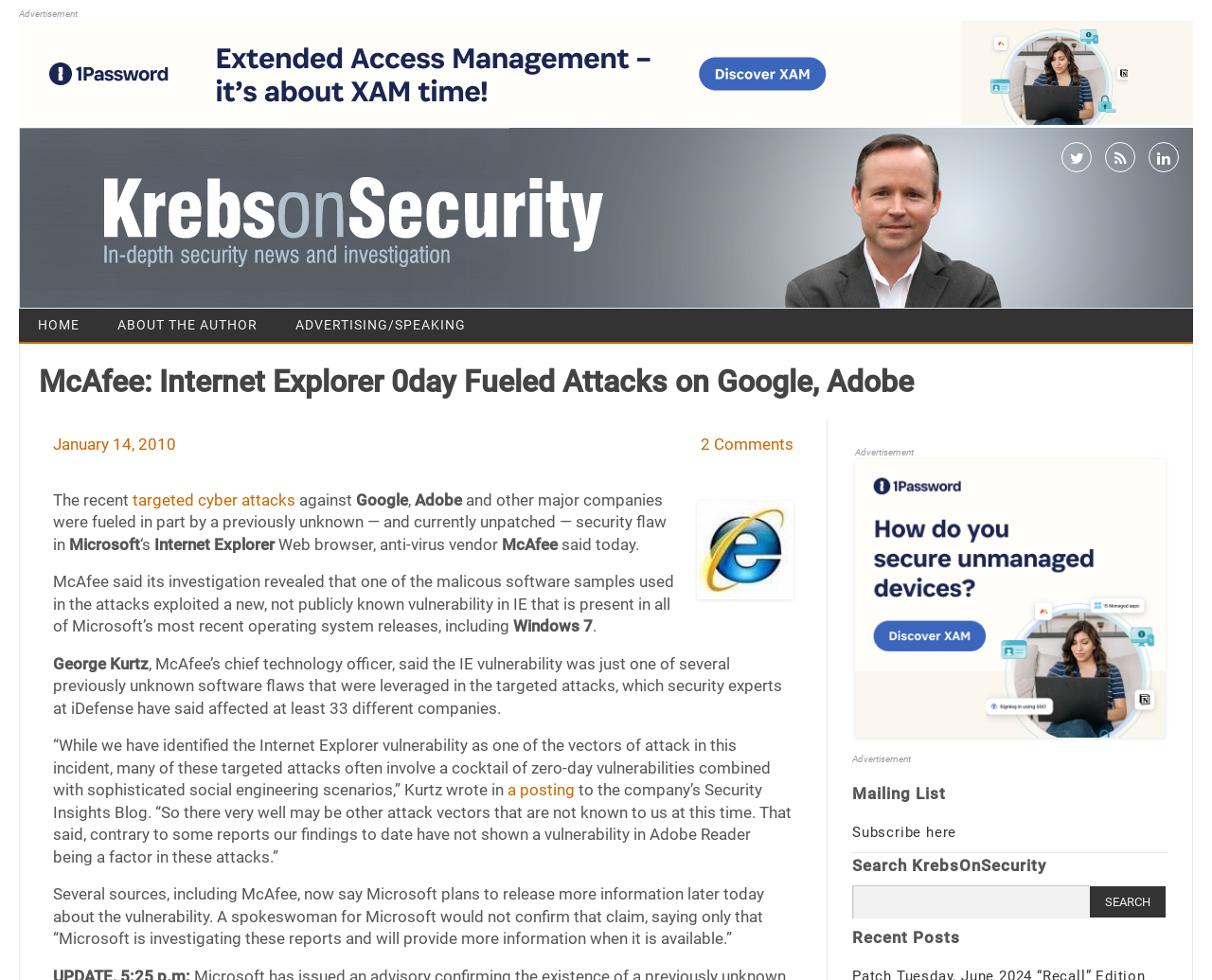Please extract the webpage's main title and generate its text content.

McAfee: Internet Explorer 0day Fueled Attacks on Google, Adobe